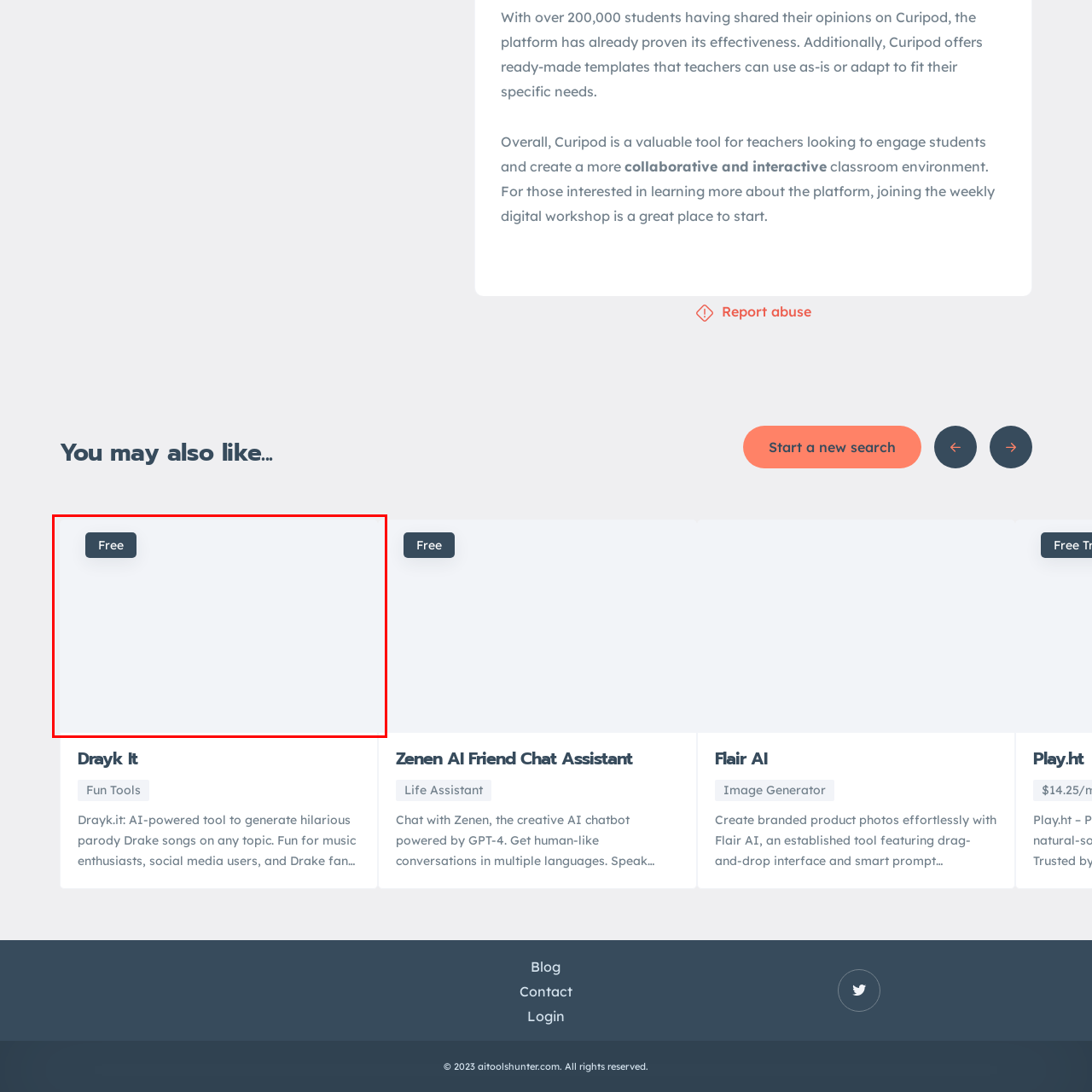Generate a detailed caption for the image contained in the red outlined area.

The image features a prominent button labeled "Free," set against a minimalistic background. This button likely offers users access to a free feature or service, presenting an opportunity for exploration without any financial commitment. The clean design suggests a user-friendly interface, inviting clicks and engagement. This element is an integral part of a digital tool or platform, potentially aimed at enhancing user interaction. The overall aesthetic aligns with modern web design principles, focusing on simplicity and functionality to attract and assist users.